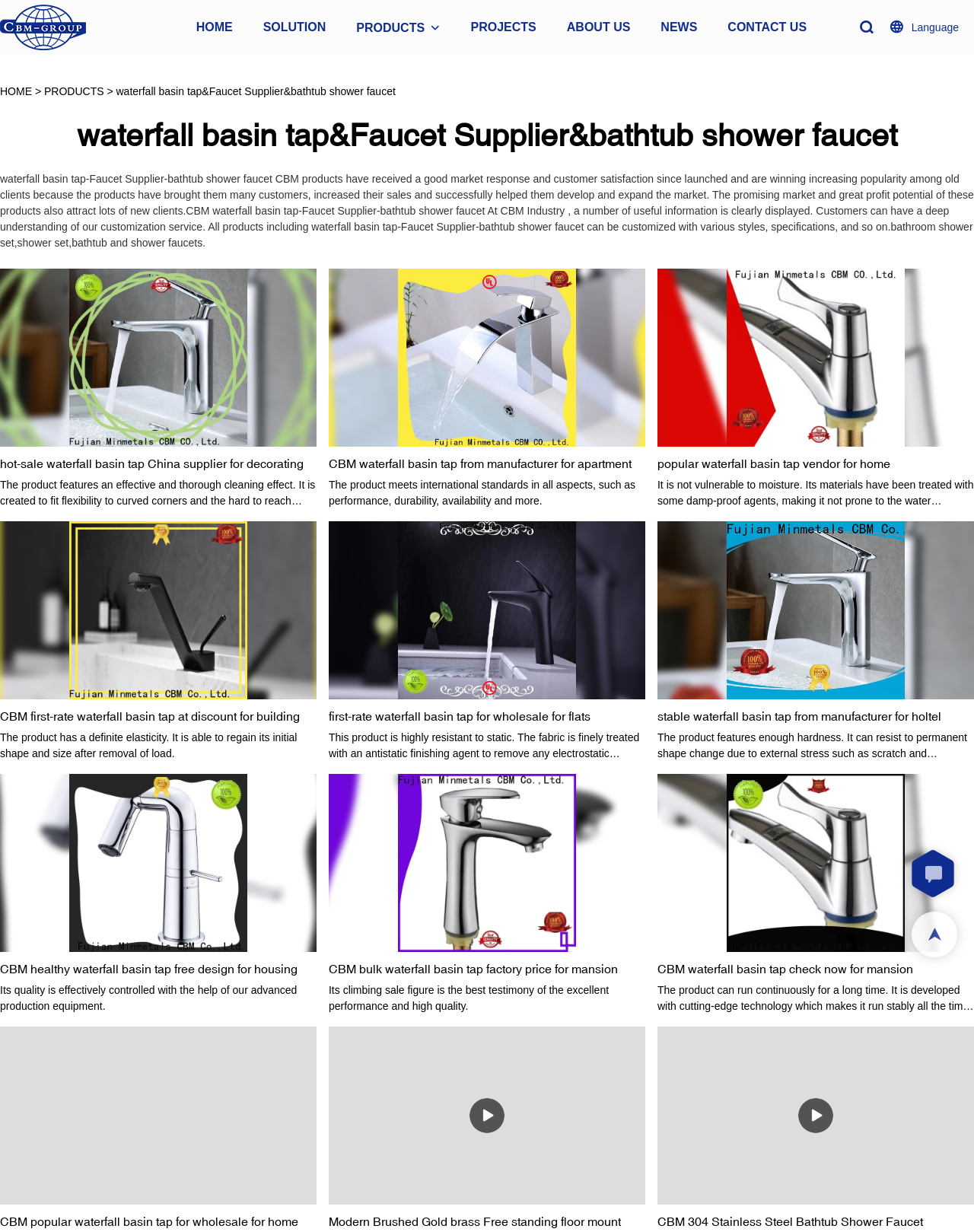Locate the bounding box coordinates of the region to be clicked to comply with the following instruction: "View waterfall basin tap products". The coordinates must be four float numbers between 0 and 1, in the form [left, top, right, bottom].

[0.119, 0.069, 0.406, 0.079]